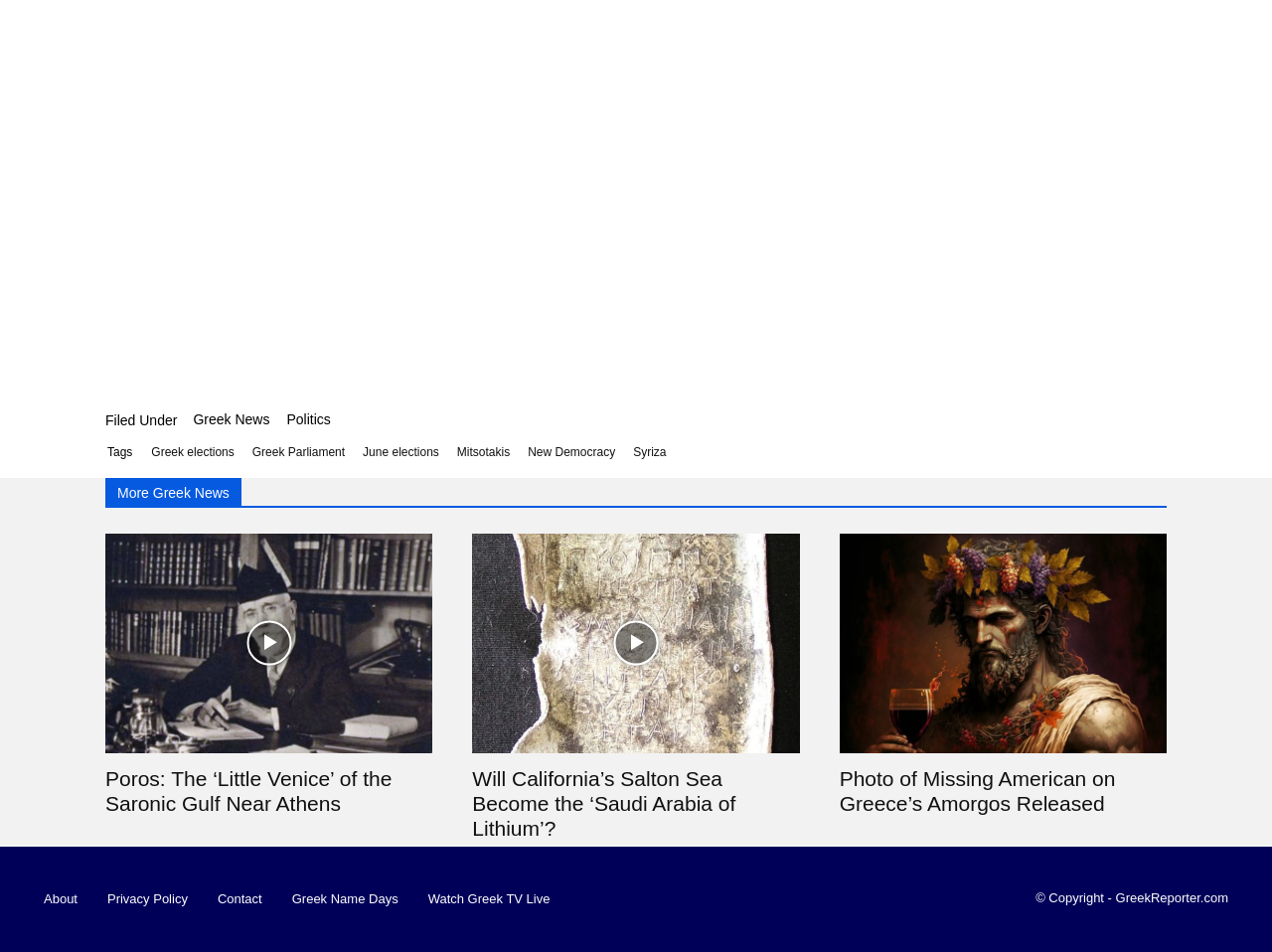Please mark the bounding box coordinates of the area that should be clicked to carry out the instruction: "Read more about Greek News".

[0.147, 0.43, 0.217, 0.452]